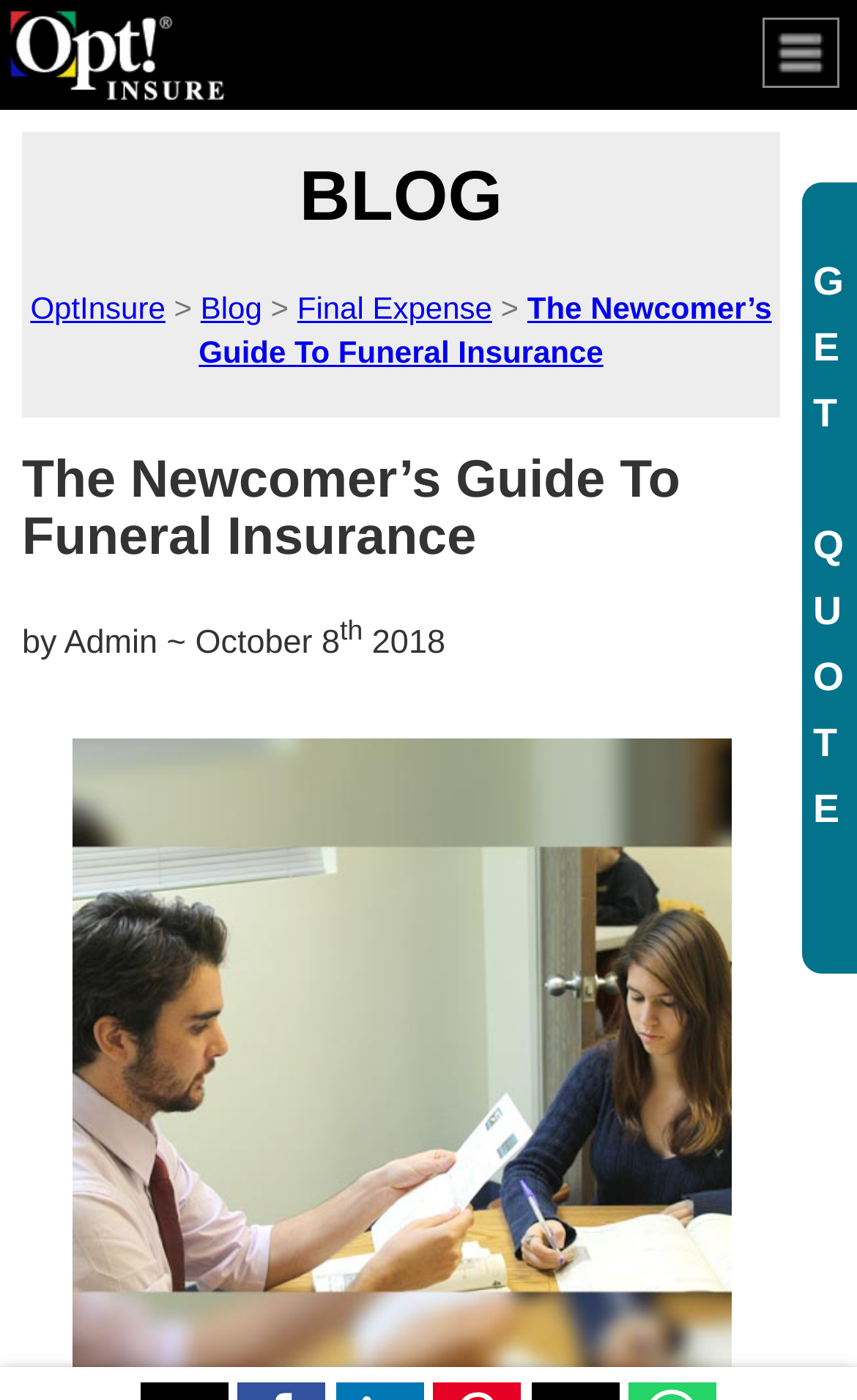What is the name of the blog?
Give a one-word or short-phrase answer derived from the screenshot.

OptInsure